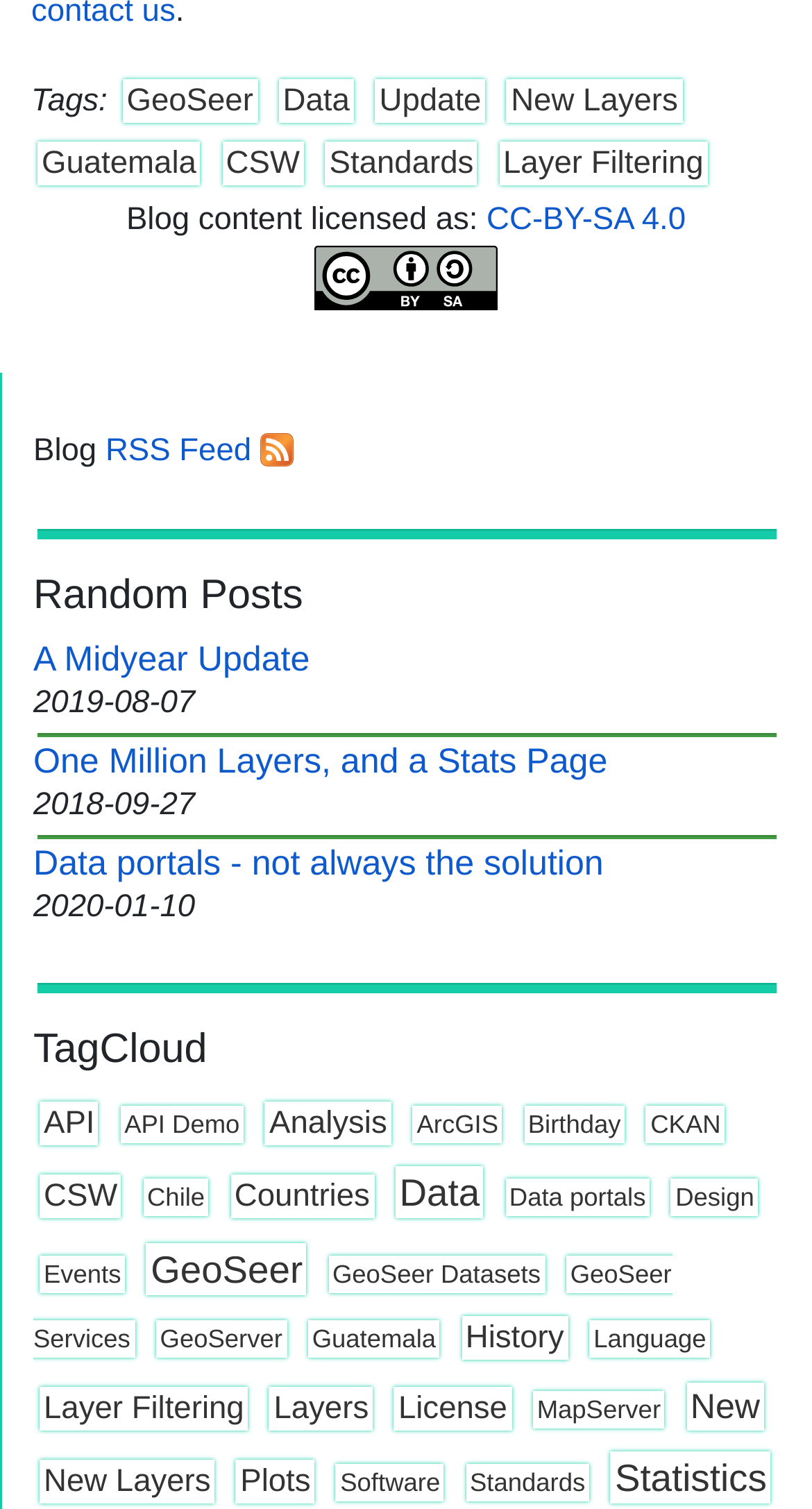Refer to the image and offer a detailed explanation in response to the question: What is the date of the second random post?

The second random post is listed under the 'Random Posts' heading, and its date is '2018-09-27', which is displayed below the post title.